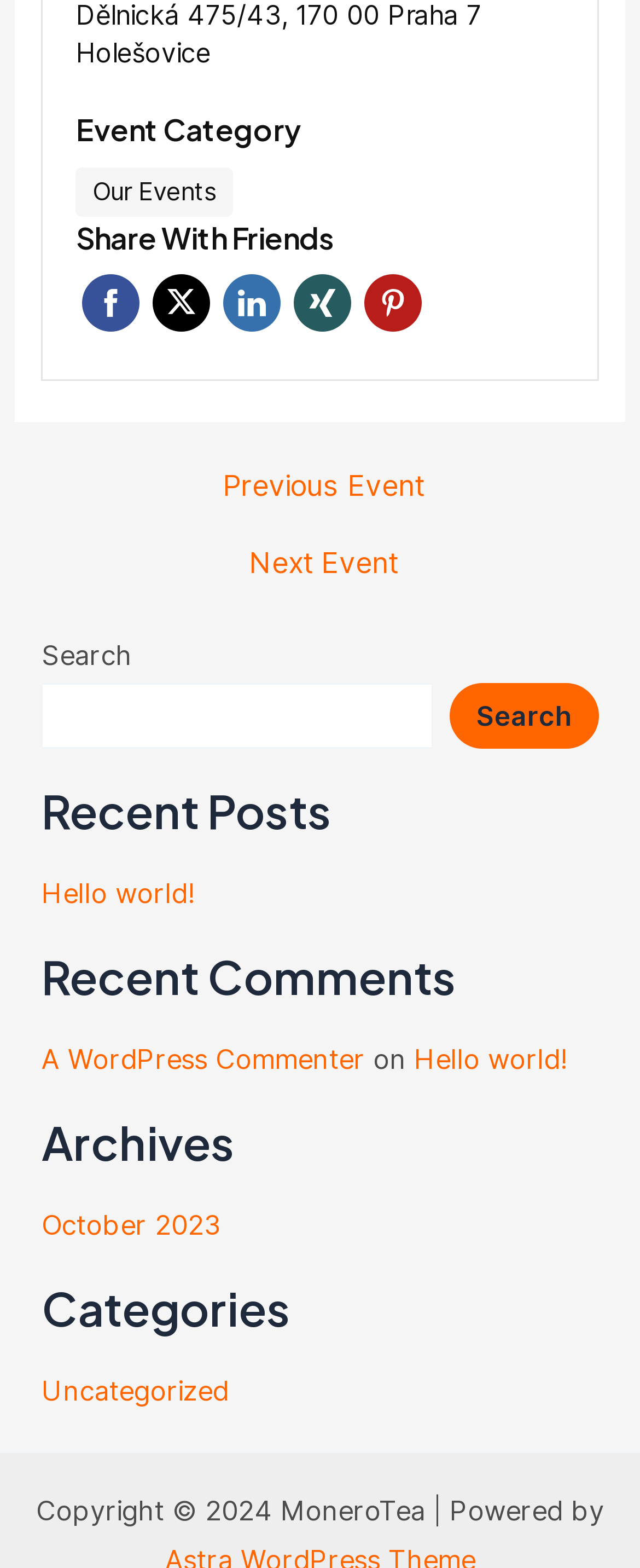What is the title of the recent post?
Can you offer a detailed and complete answer to this question?

I found the title of the recent post by looking at the 'Recent Posts' section, which lists 'Hello world!' as a post title.